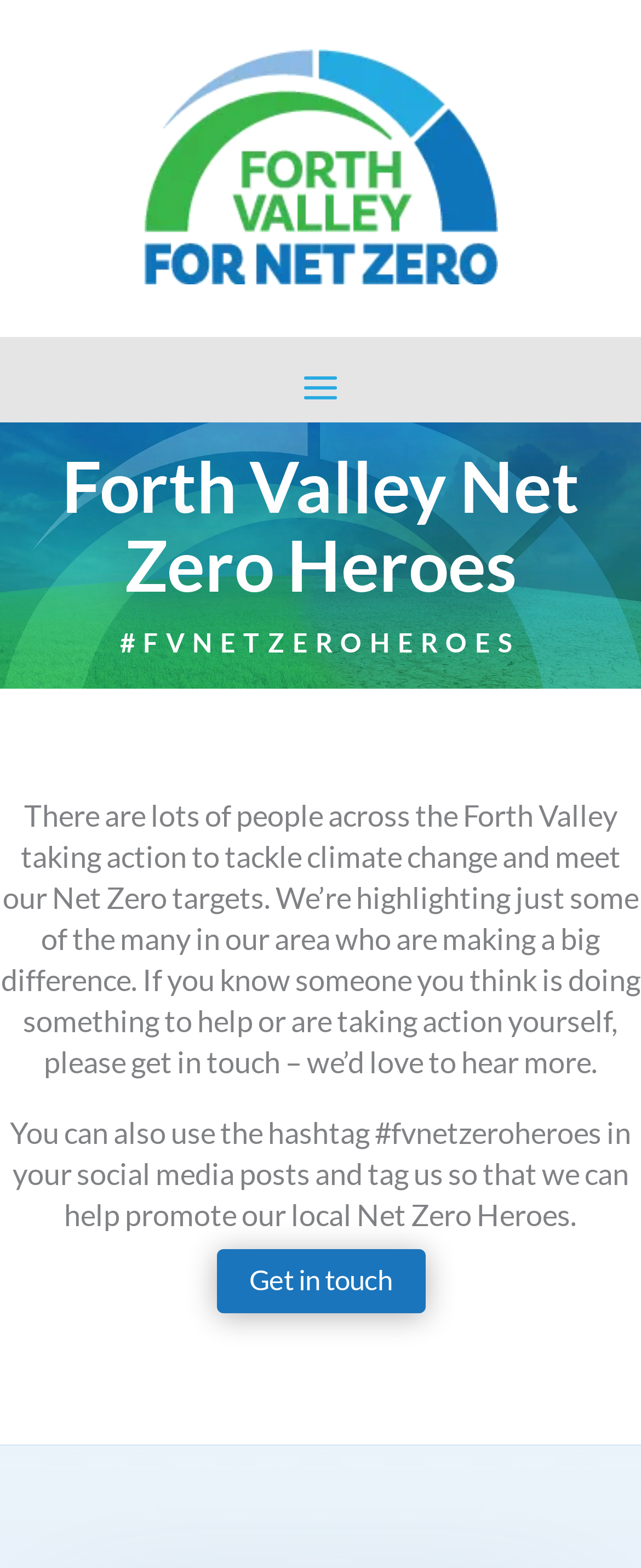Predict the bounding box coordinates of the UI element that matches this description: "Get in touch". The coordinates should be in the format [left, top, right, bottom] with each value between 0 and 1.

[0.337, 0.797, 0.663, 0.837]